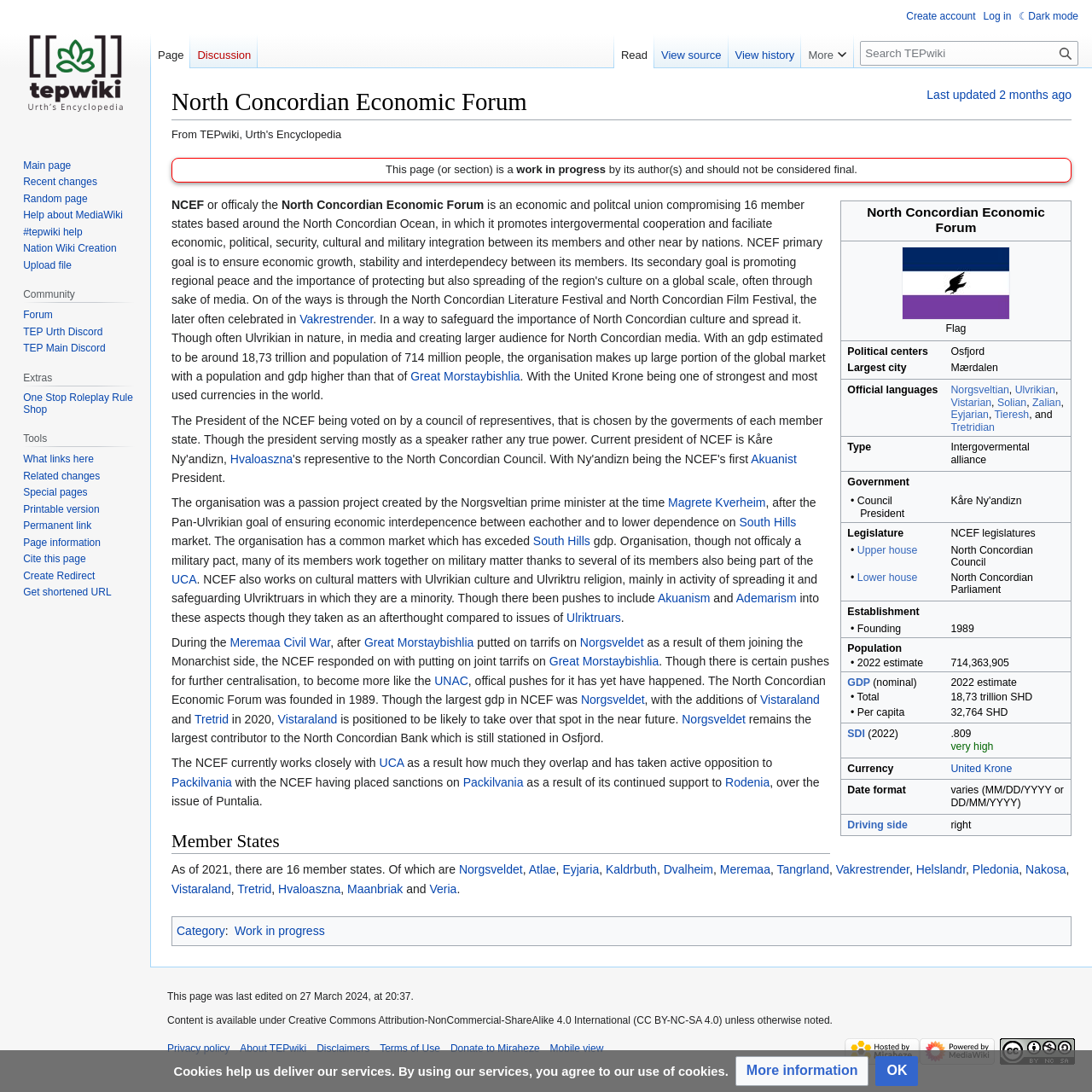Locate the bounding box coordinates of the clickable area needed to fulfill the instruction: "Click on the link to view the upper house information".

[0.785, 0.498, 0.84, 0.509]